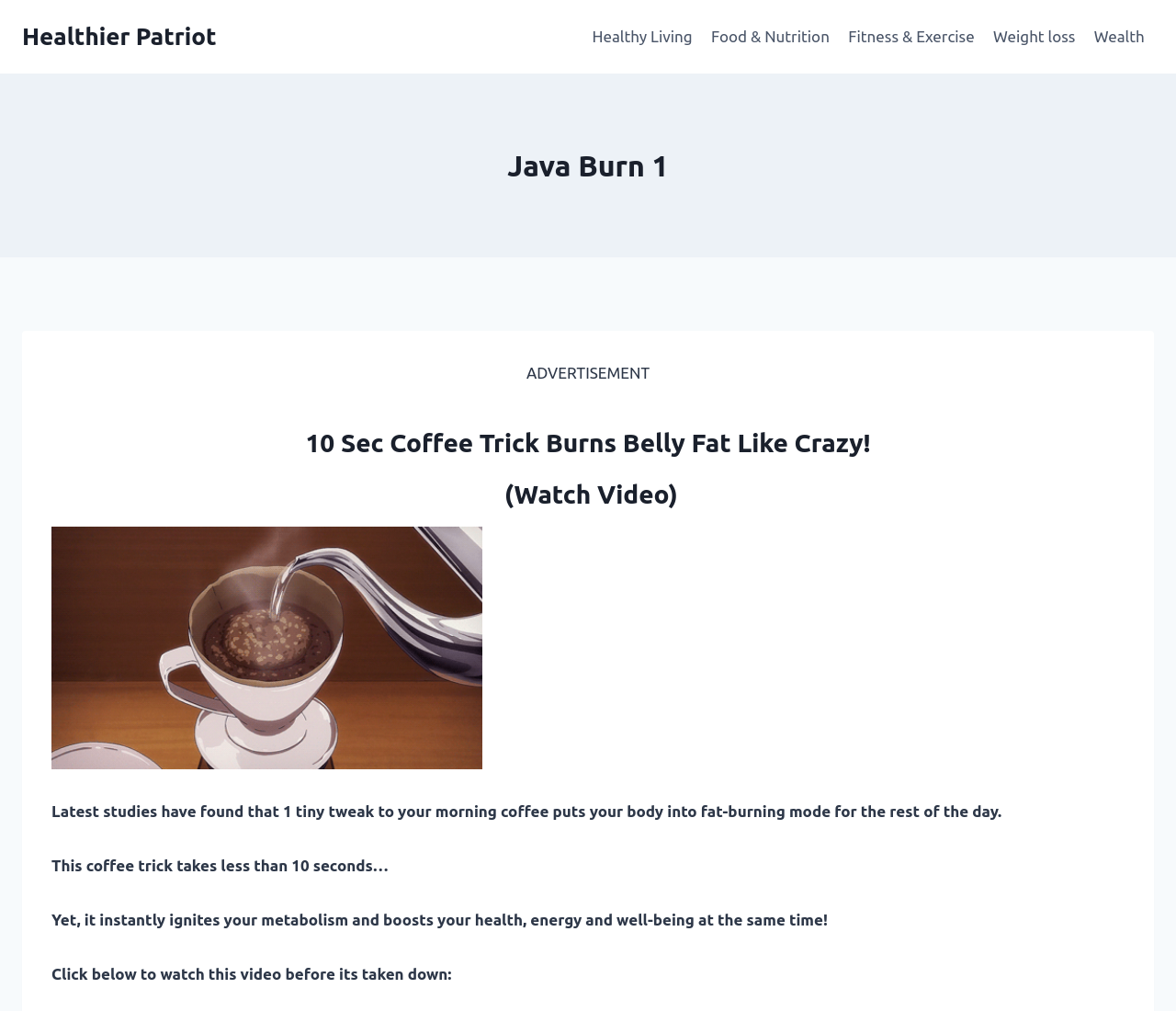What is the benefit of the coffee trick?
Can you offer a detailed and complete answer to this question?

According to the text, the coffee trick not only helps with weight loss but also boosts health, energy, and well-being. This is stated in the sentence 'Yet, it instantly ignites your metabolism and boosts your health, energy and well-being at the same time!'